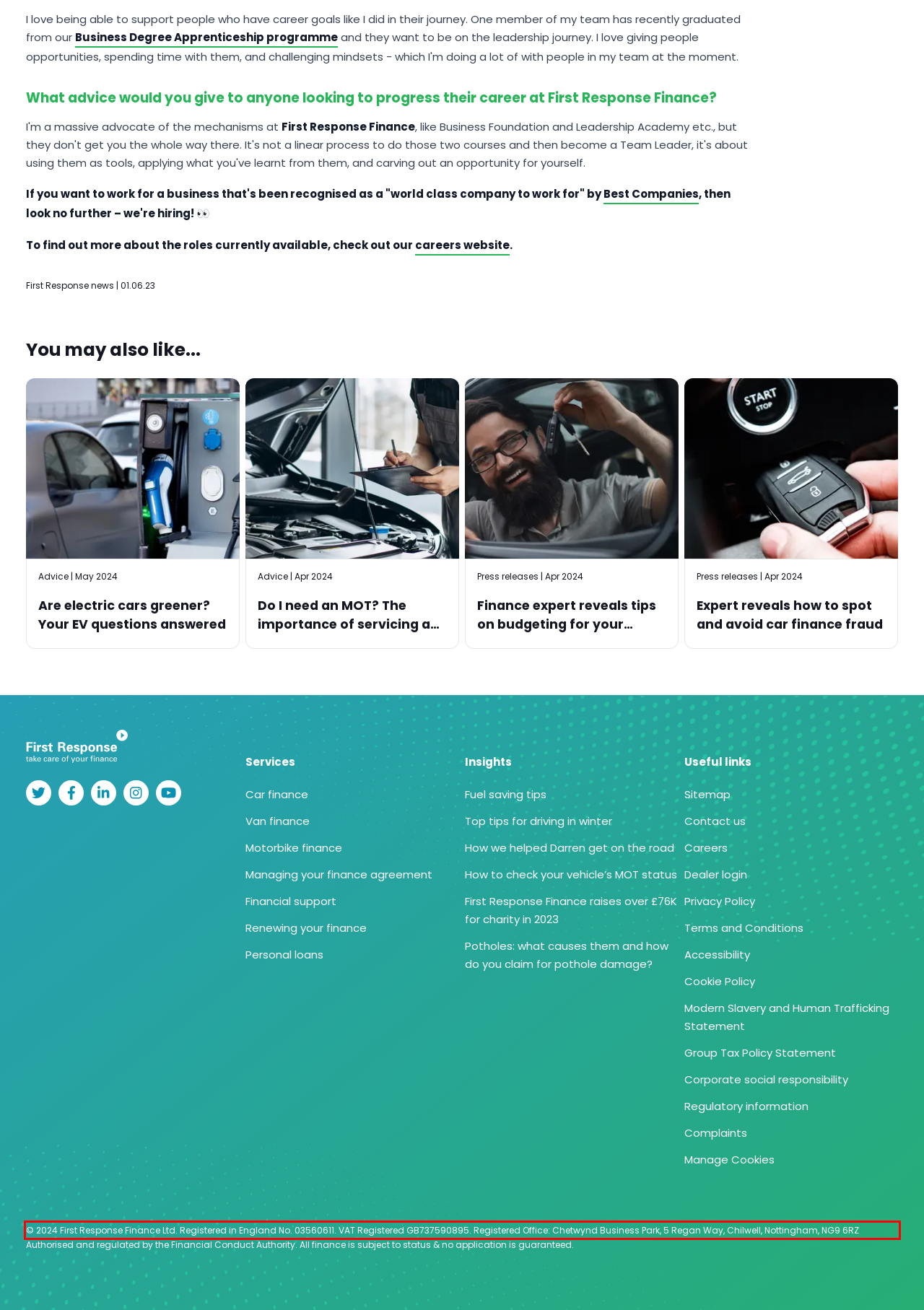Given a screenshot of a webpage containing a red bounding box, perform OCR on the text within this red bounding box and provide the text content.

© 2024 First Response Finance Ltd. Registered in England No. 03560611. VAT Registered GB737590895. Registered Office: Chetwynd Business Park, 5 Regan Way, Chilwell, Nottingham, NG9 6RZ